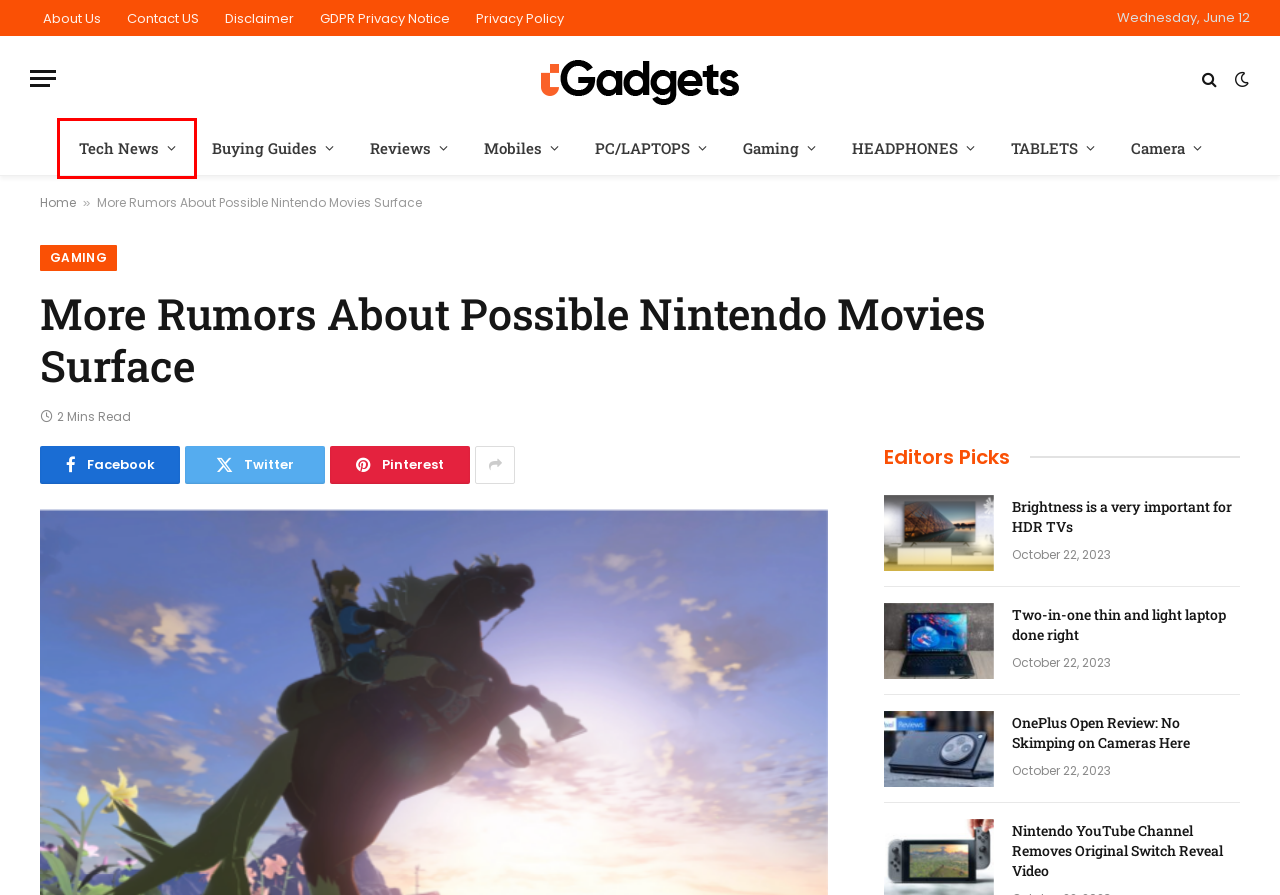Given a webpage screenshot featuring a red rectangle around a UI element, please determine the best description for the new webpage that appears after the element within the bounding box is clicked. The options are:
A. GDPR Privacy Notice - GadgetSavvyHub.com
B. TABLETS Archives - GadgetSavvyHub.com
C. HEADPHONES Archives - GadgetSavvyHub.com
D. Privacy Policy - GadgetSavvyHub.com
E. Disclaimer - GadgetSavvyHub.com
F. Tech News Archives - GadgetSavvyHub.com
G. Buying Guides Archives - GadgetSavvyHub.com
H. Camera Archives - GadgetSavvyHub.com

F